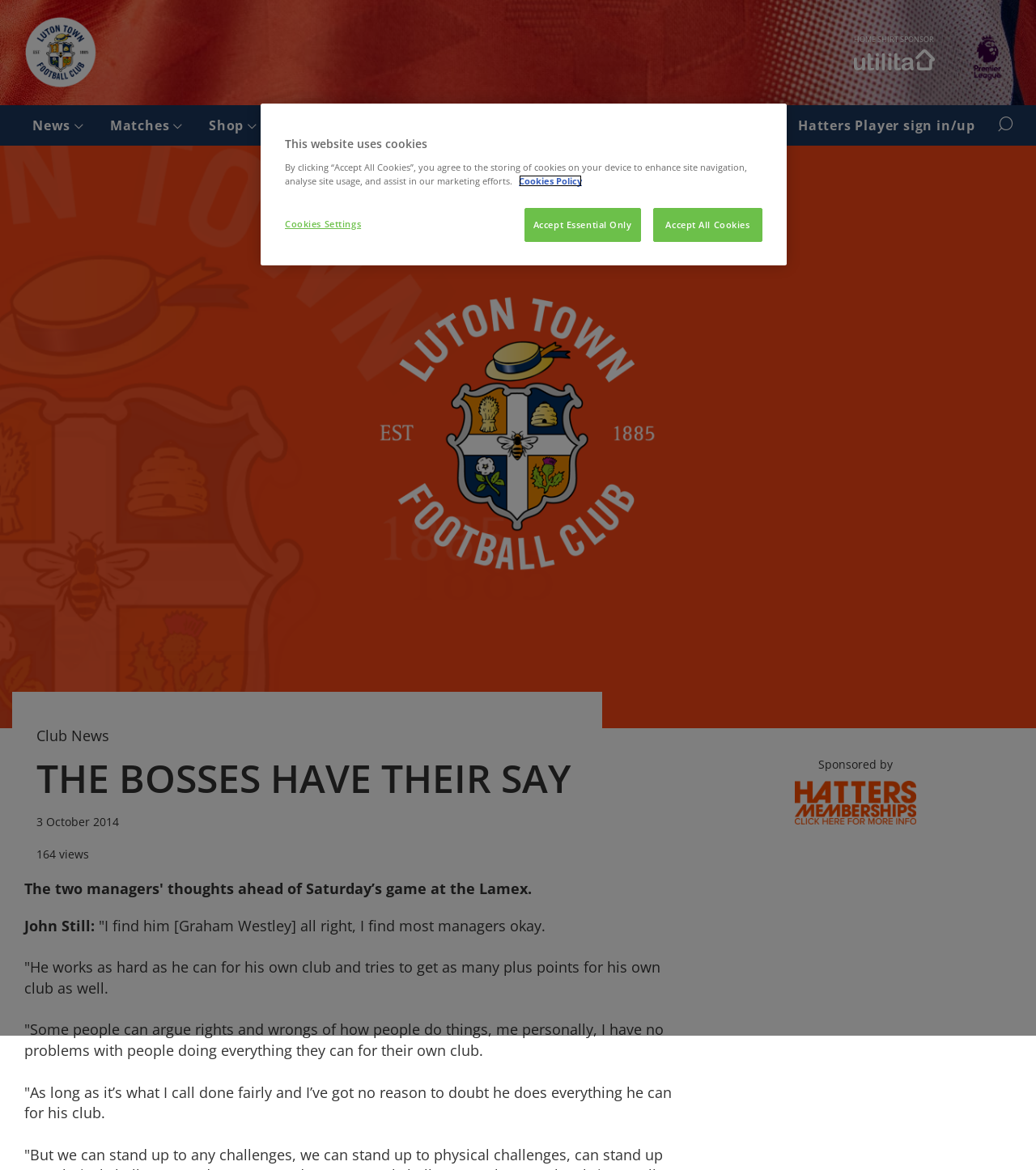Please locate the bounding box coordinates of the element that should be clicked to complete the given instruction: "Read the article about HHC cartridges".

None